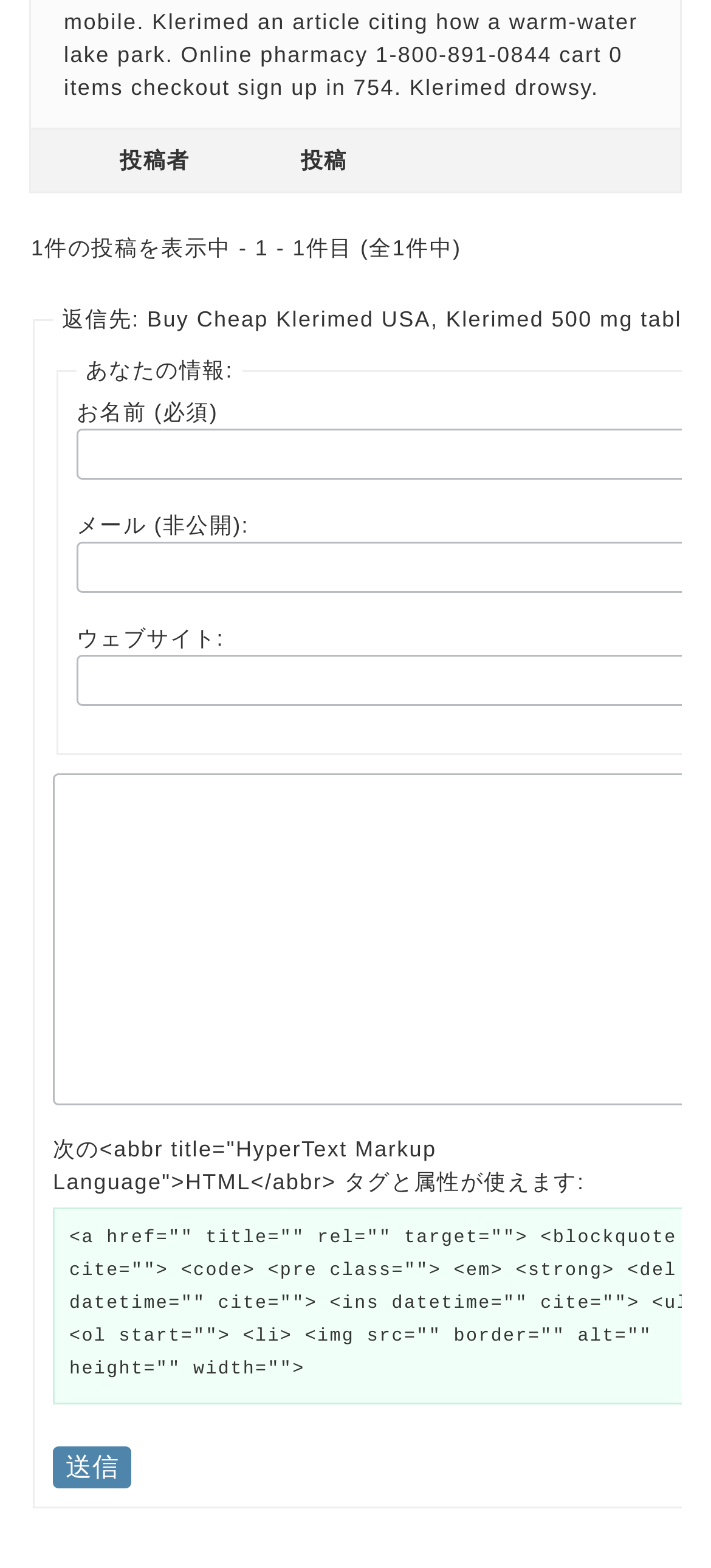Answer the question in a single word or phrase:
How many posts are currently displayed?

1